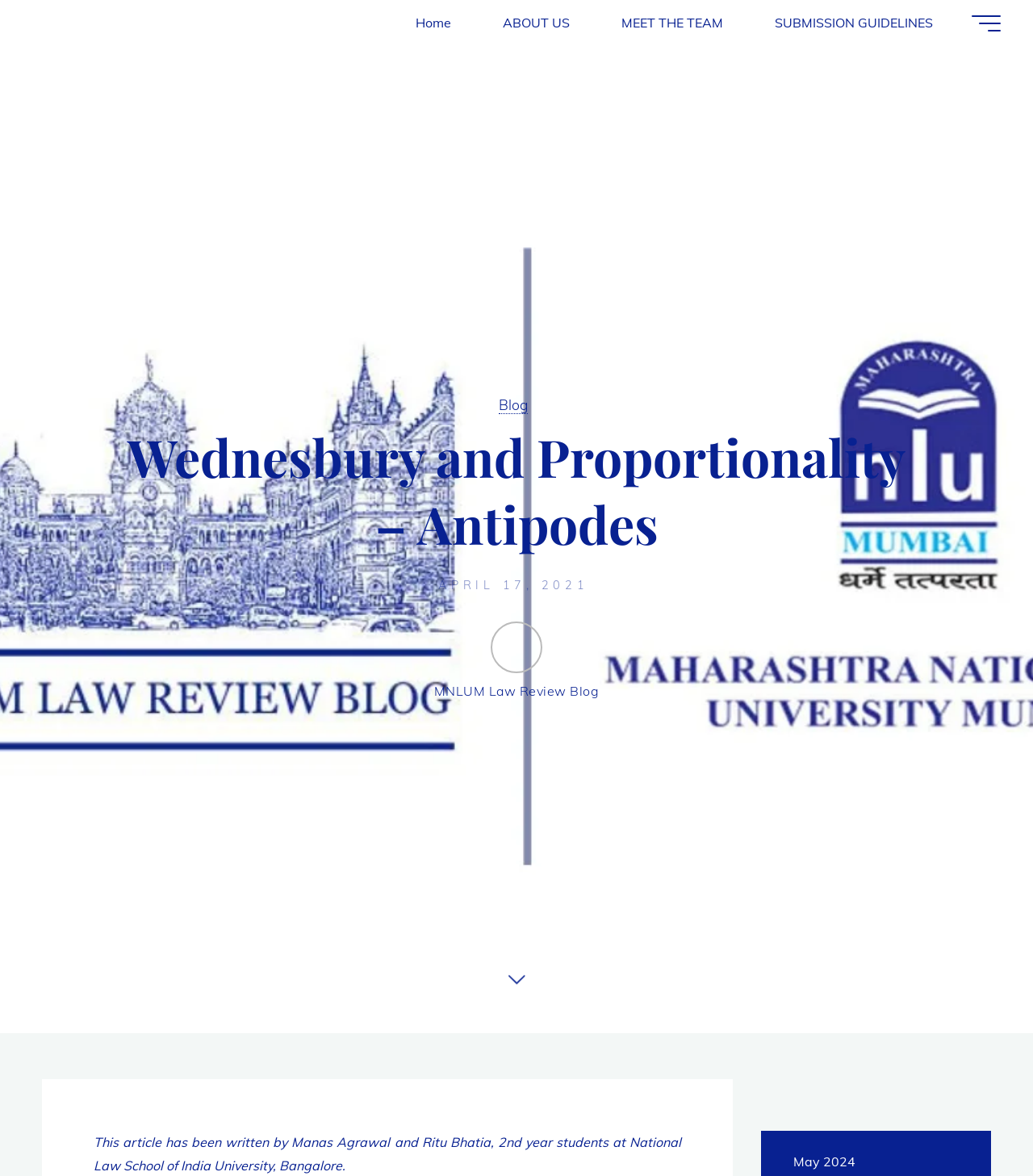Please determine the bounding box coordinates for the element that should be clicked to follow these instructions: "Visit the 'MNLUM Law Review Blog'".

[0.42, 0.529, 0.58, 0.595]